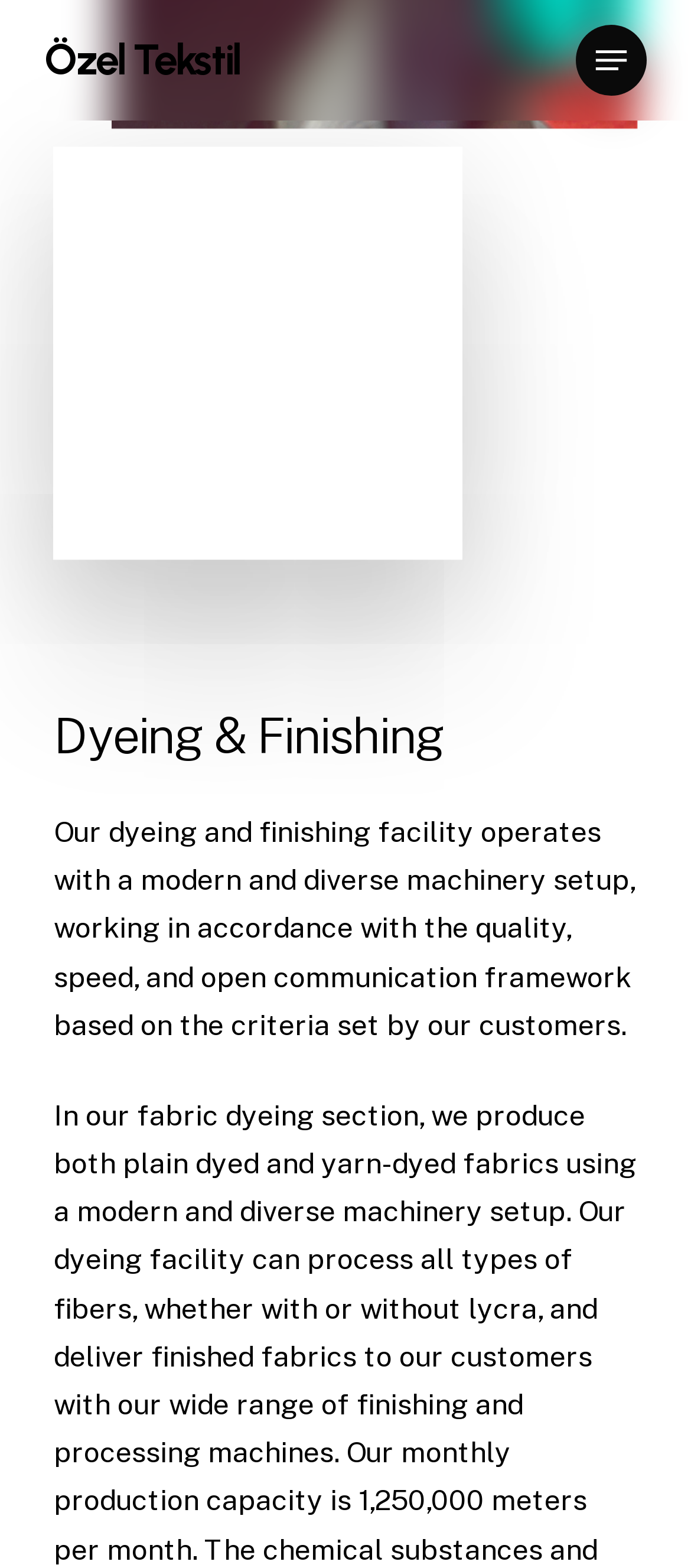Extract the bounding box coordinates for the UI element described by the text: "Özel Tekstil". The coordinates should be in the form of [left, top, right, bottom] with values between 0 and 1.

[0.064, 0.025, 0.346, 0.052]